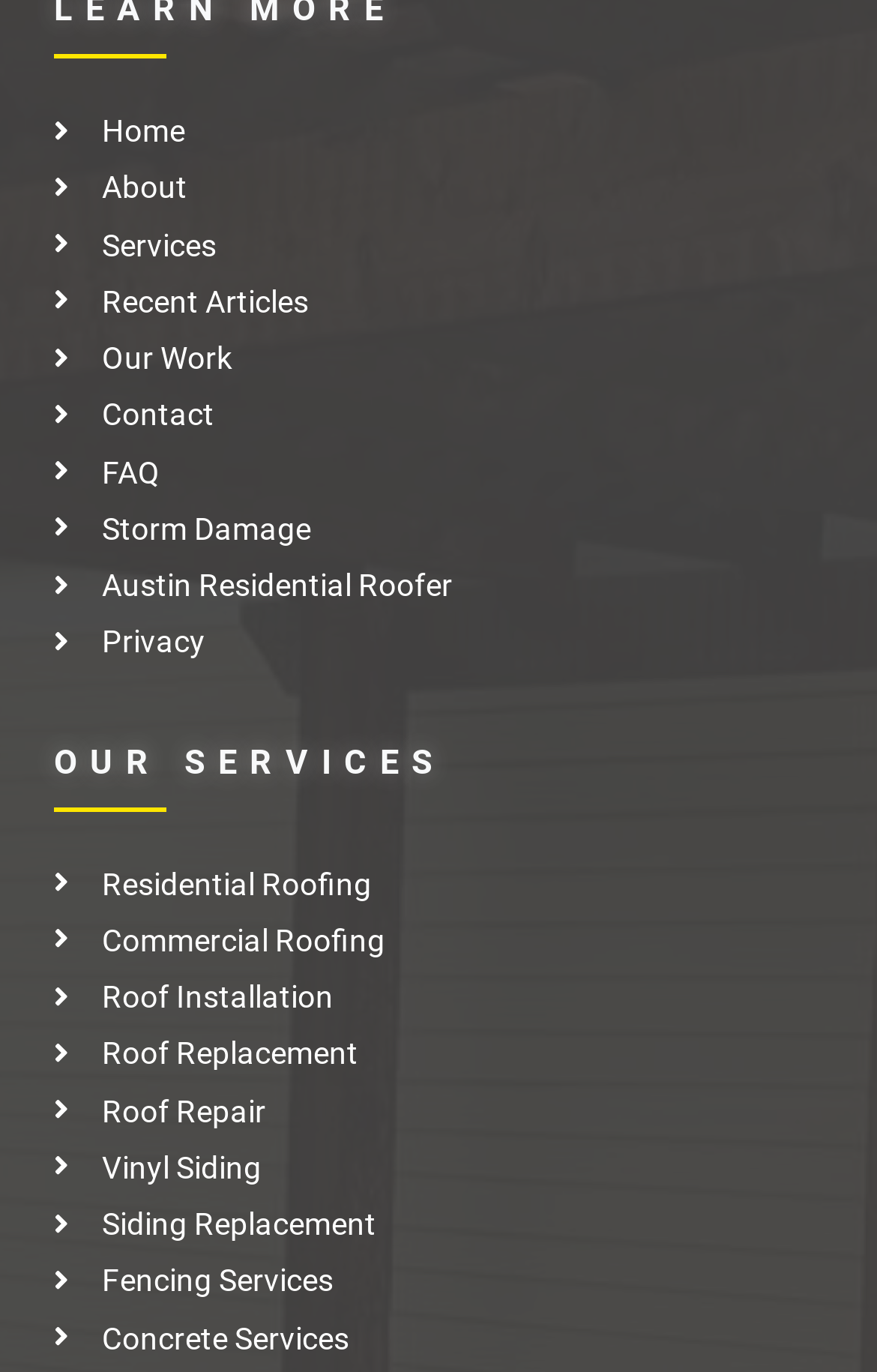Please predict the bounding box coordinates of the element's region where a click is necessary to complete the following instruction: "go to home page". The coordinates should be represented by four float numbers between 0 and 1, i.e., [left, top, right, bottom].

[0.062, 0.079, 0.938, 0.112]